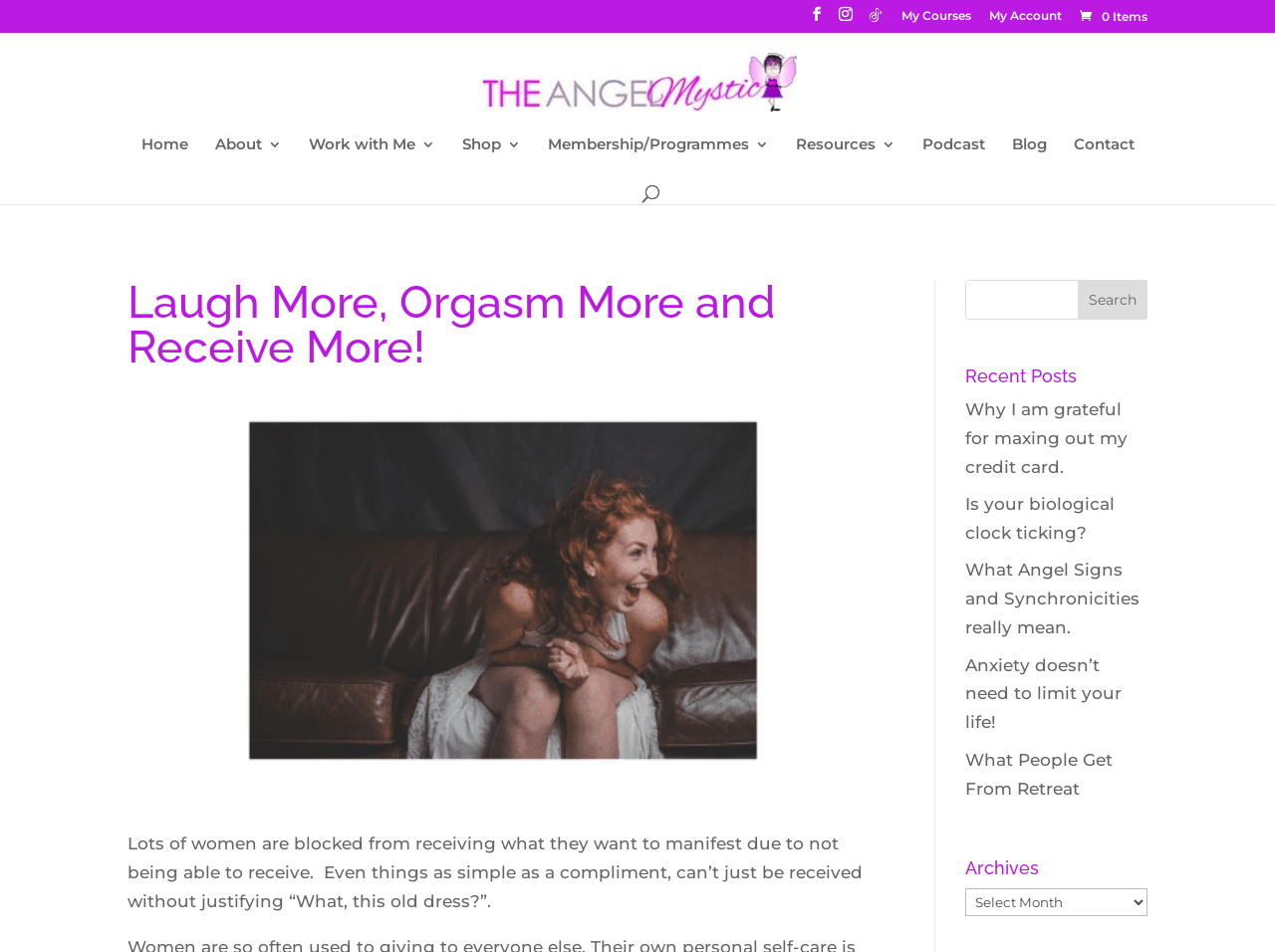Please identify the coordinates of the bounding box for the clickable region that will accomplish this instruction: "Go to My Account".

[0.776, 0.01, 0.833, 0.032]